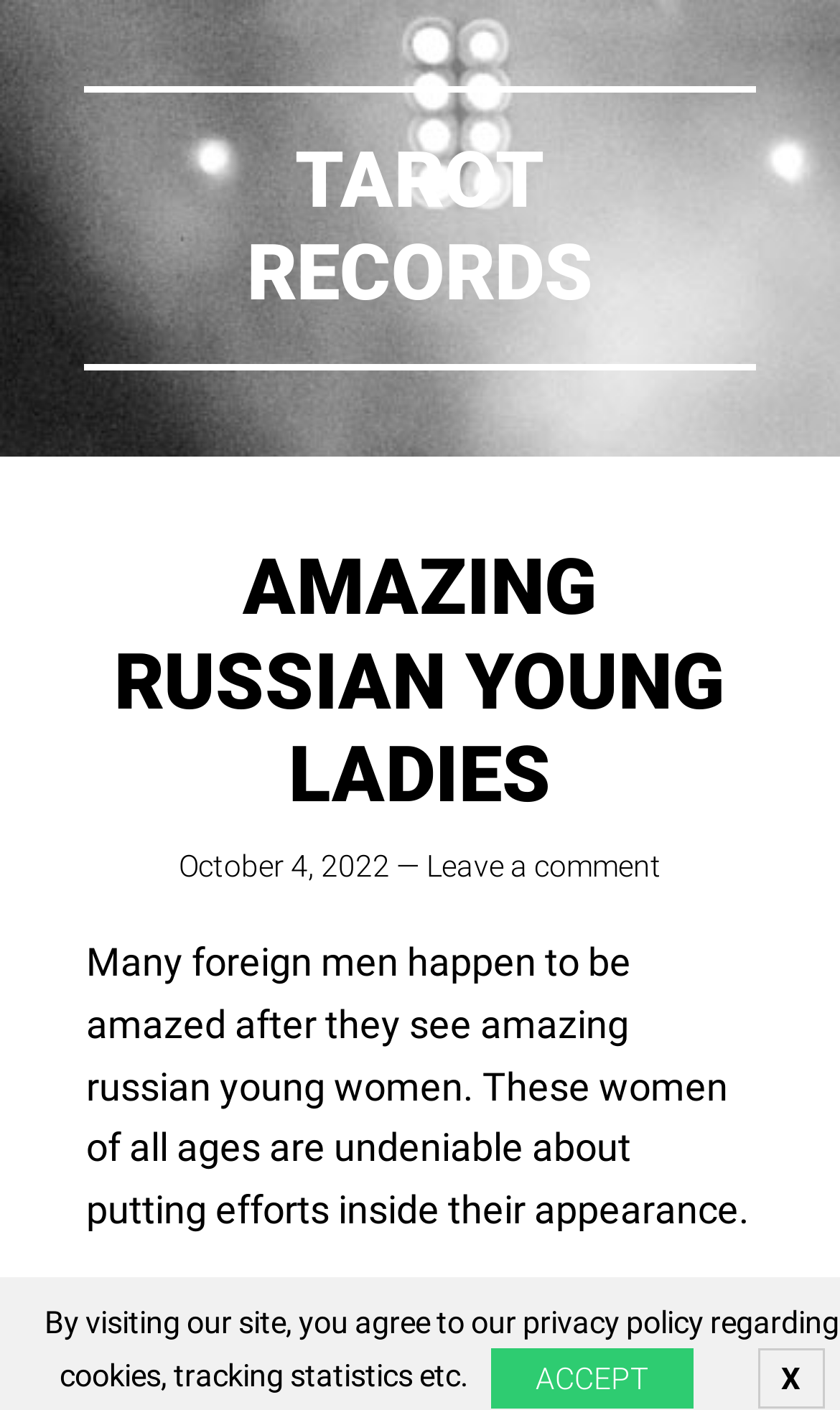What is the theme of the webpage?
Answer with a single word or phrase by referring to the visual content.

Russian young women